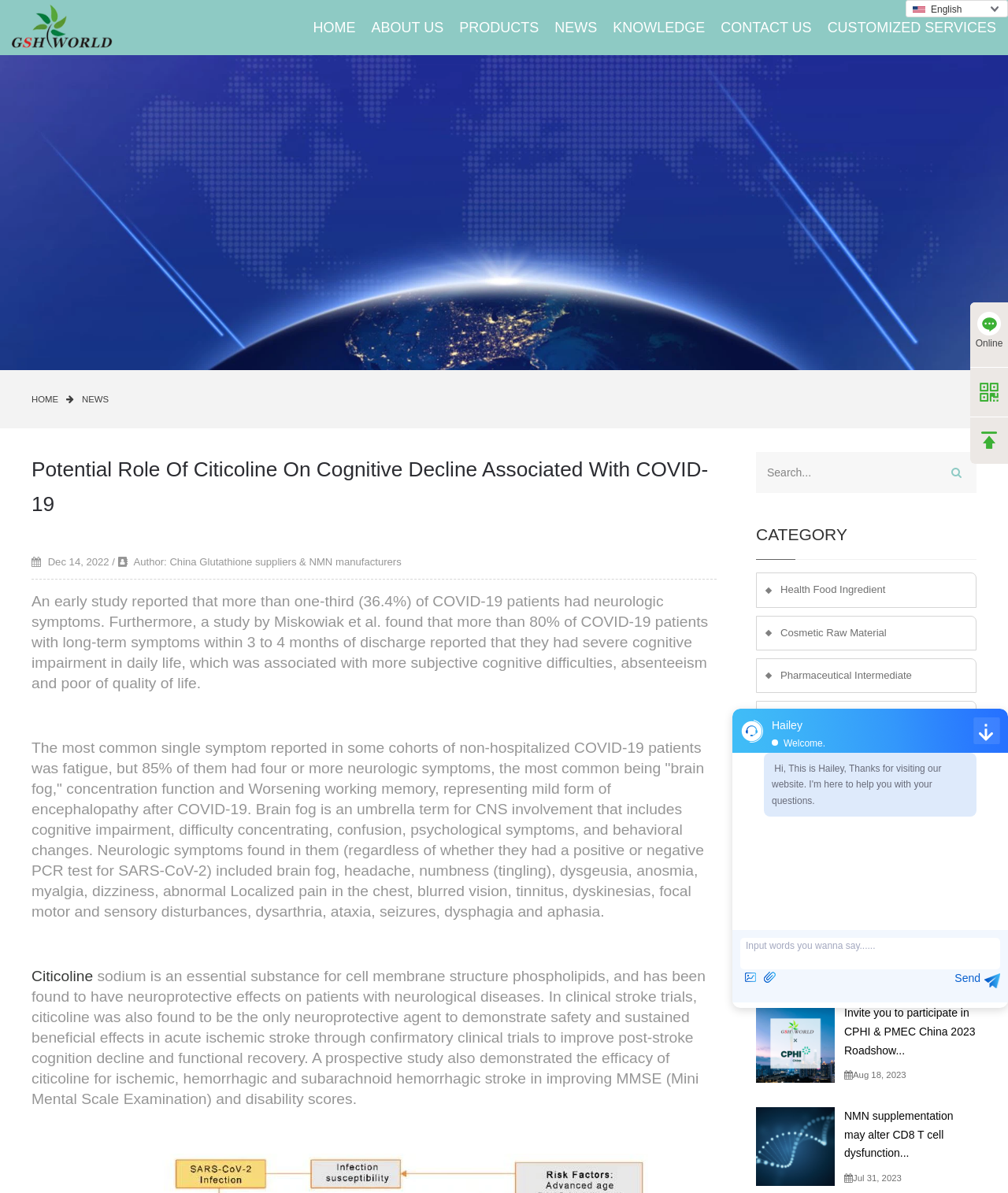How many related news articles are listed on the webpage?
Can you provide a detailed and comprehensive answer to the question?

I counted the number of related news articles by looking at the section titled 'RELATED NEWS' and counting the number of links and images listed underneath. There are three related news articles listed.